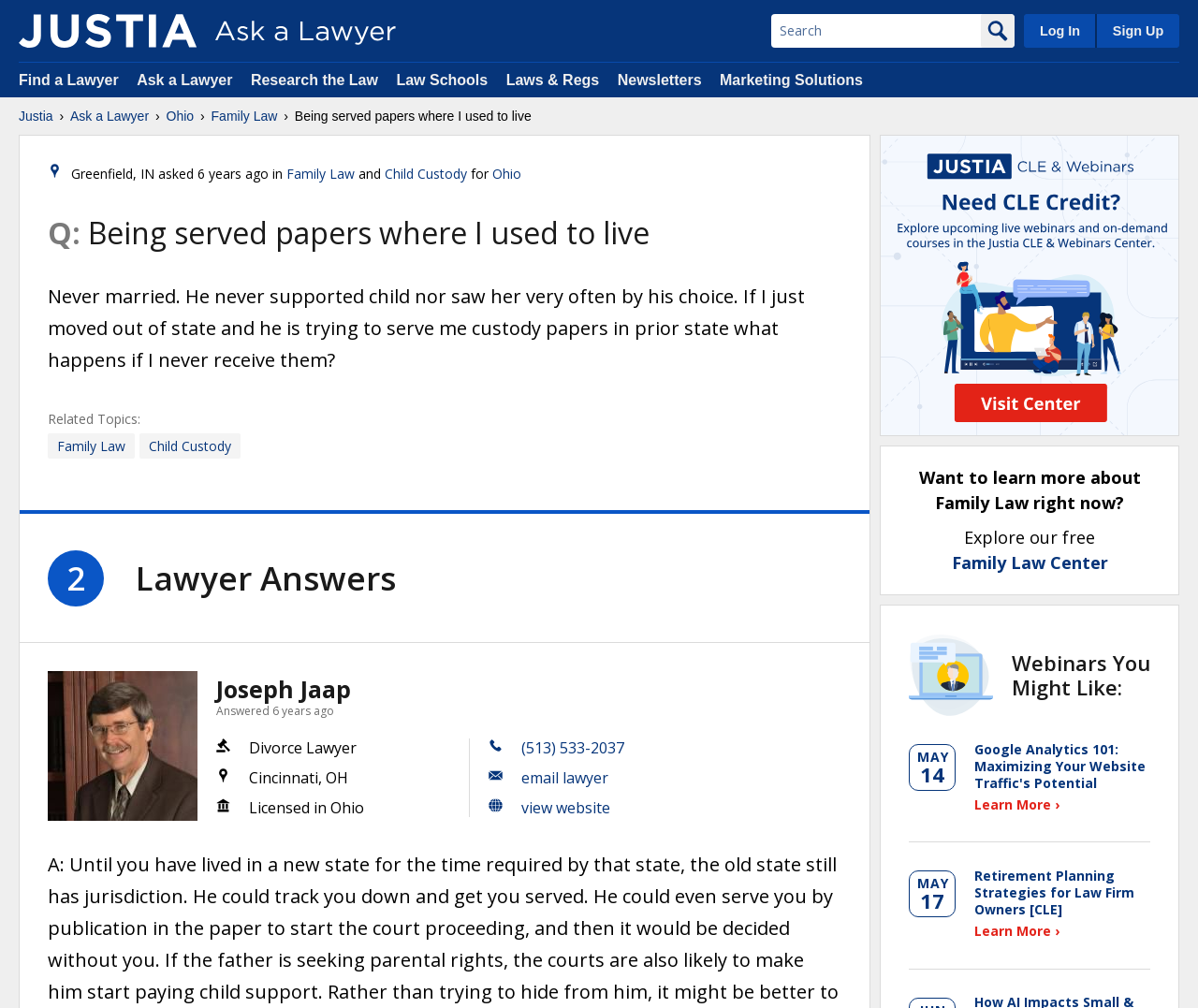Extract the bounding box coordinates for the UI element described by the text: "More info". The coordinates should be in the form of [left, top, right, bottom] with values between 0 and 1.

None